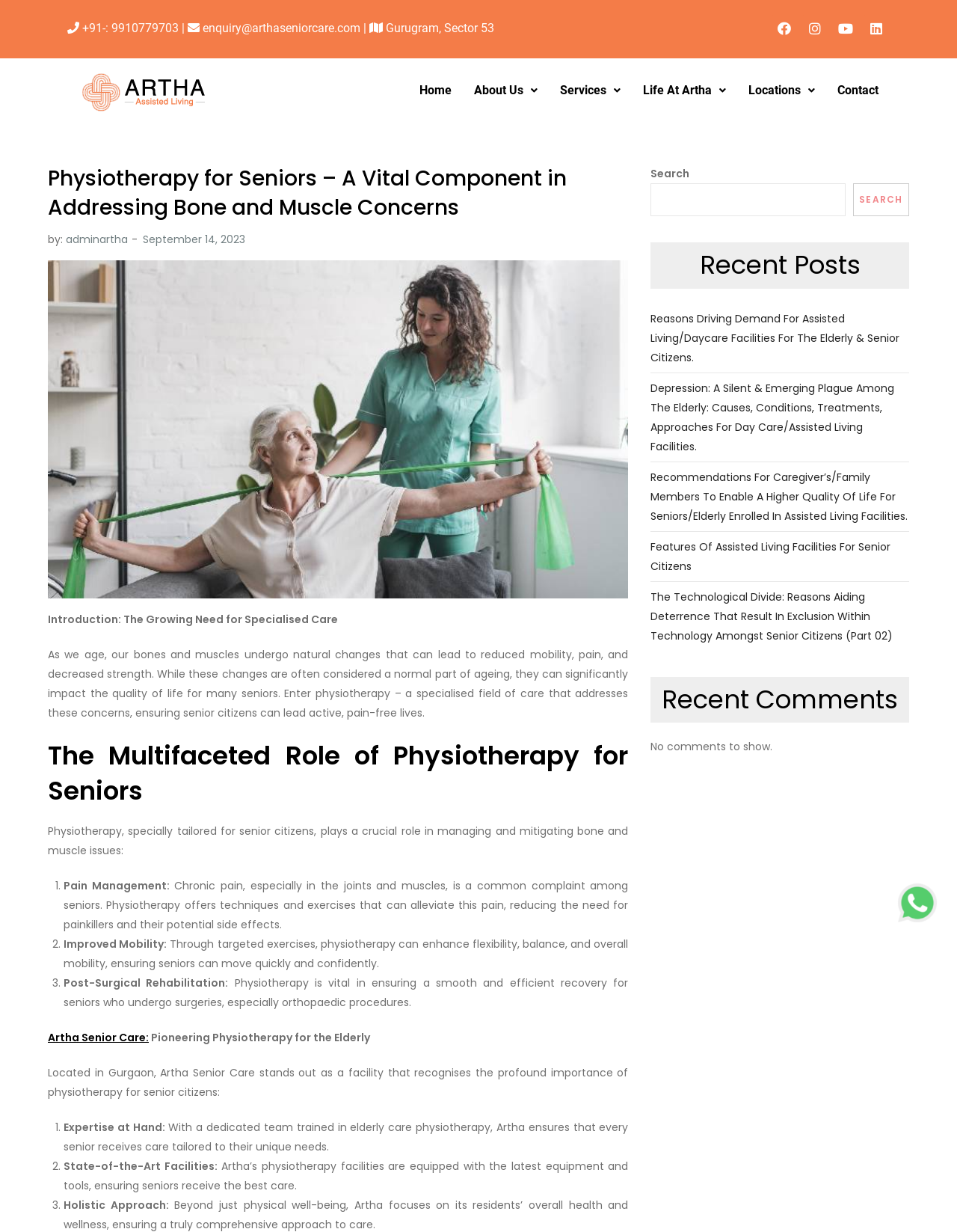What is the name of the facility that offers physiotherapy for seniors?
Please provide a single word or phrase as the answer based on the screenshot.

Artha Senior Care